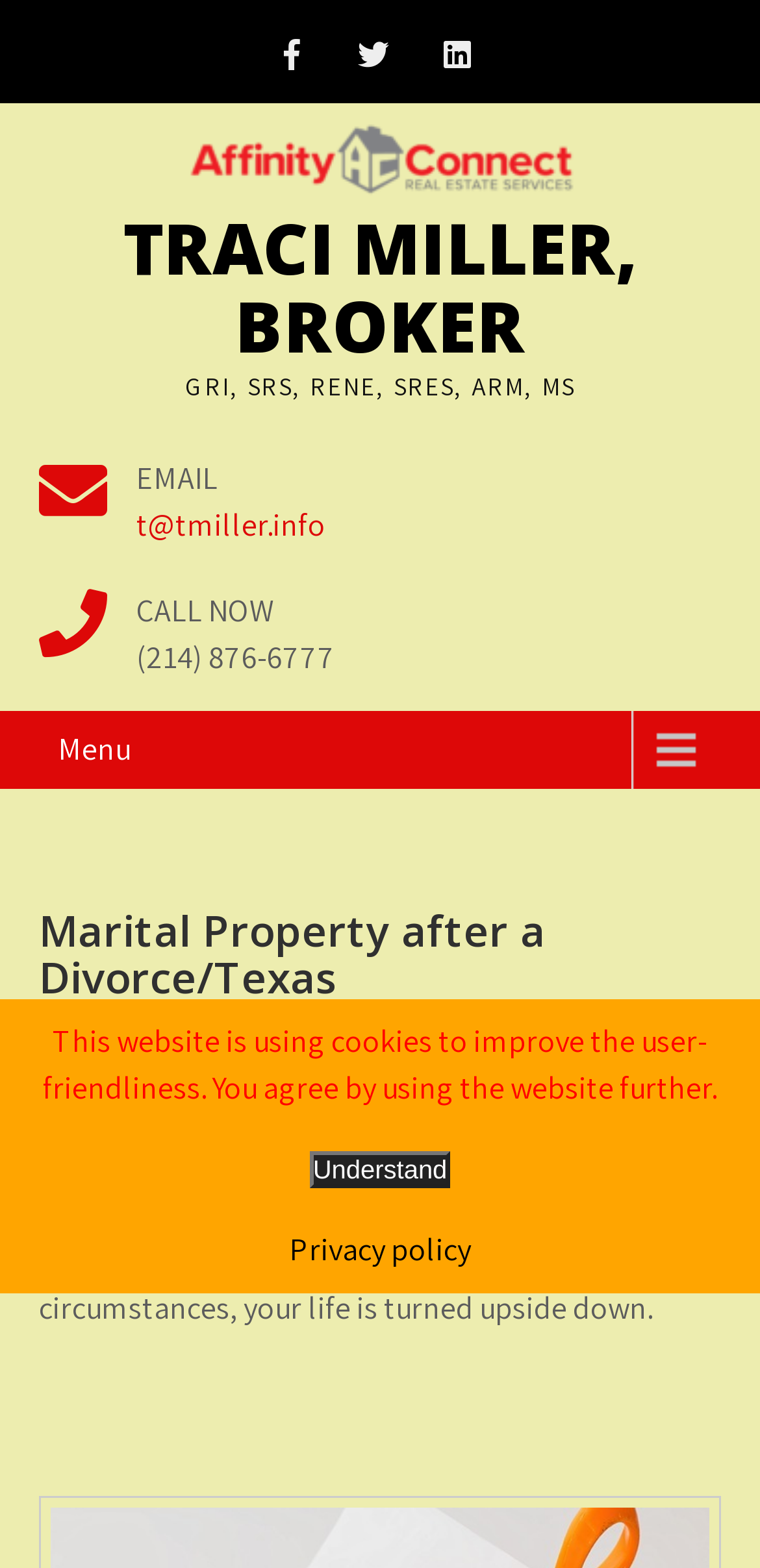What is the phone number to call?
Refer to the image and provide a thorough answer to the question.

The phone number can be found in the section with the 'CALL NOW' text, where it is displayed as '(214) 876-6777'. This is a static text element that provides the contact information.